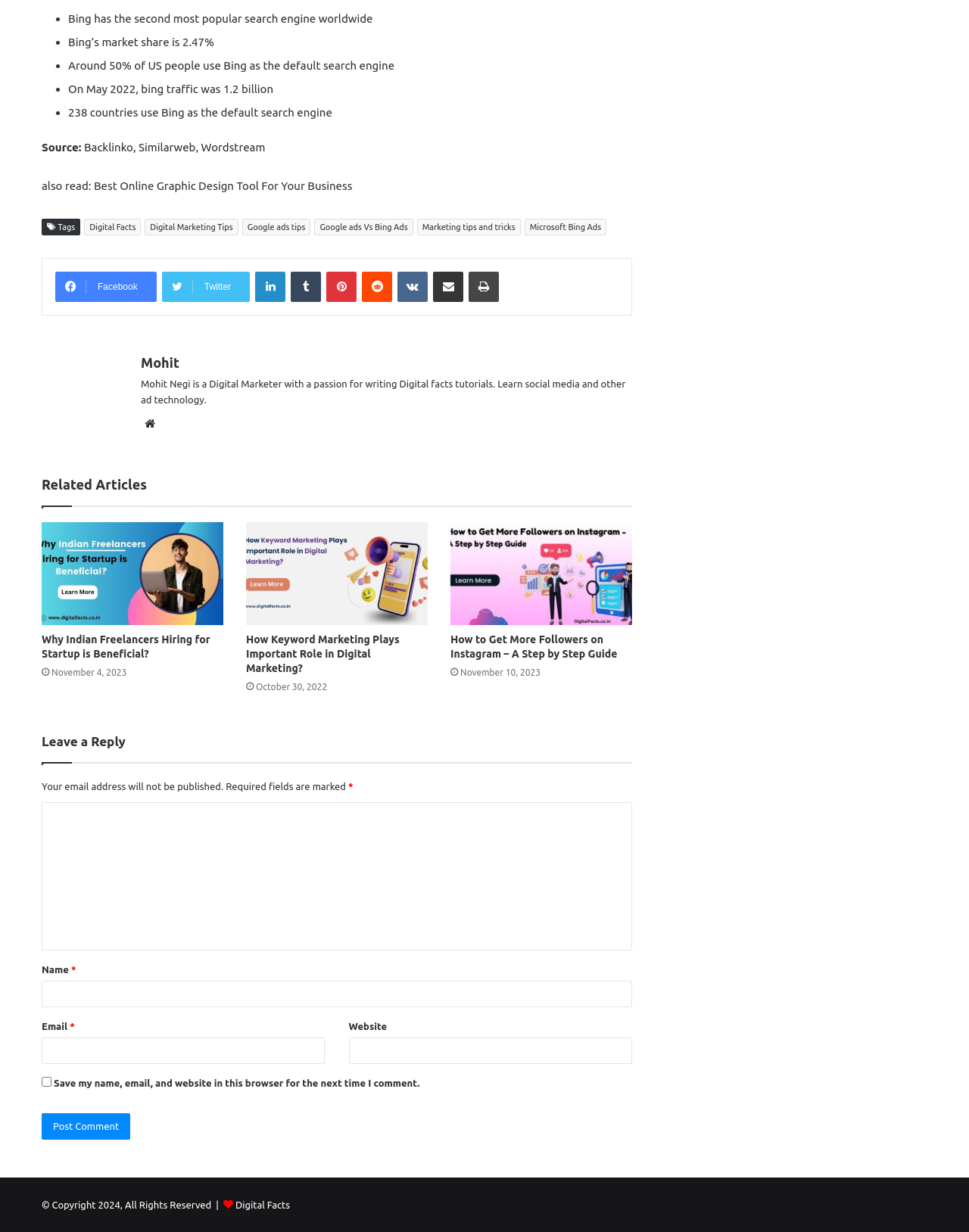Please give a one-word or short phrase response to the following question: 
What is the purpose of the textbox labeled 'Email *'?

To enter email address